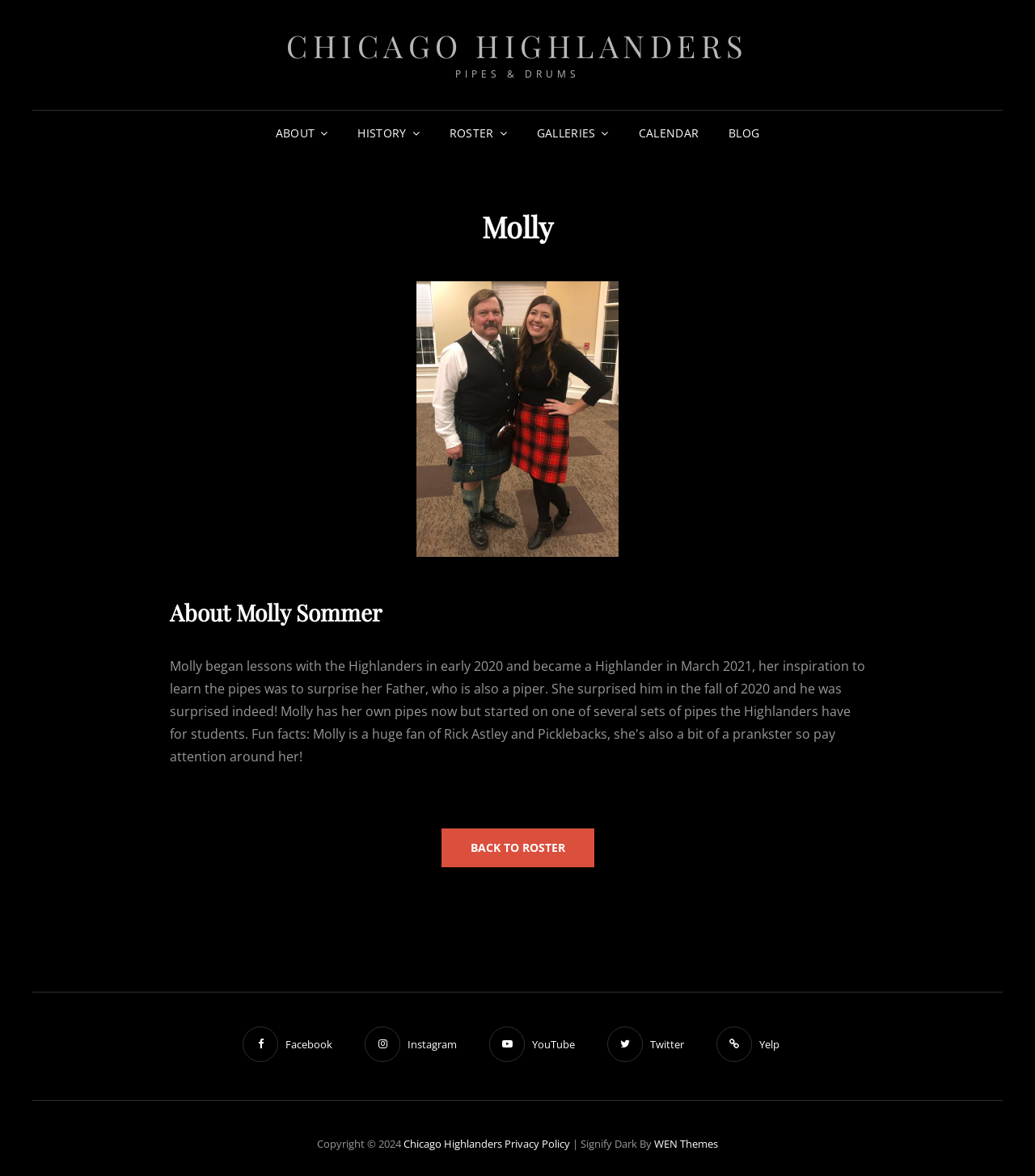Please identify the bounding box coordinates of the element that needs to be clicked to execute the following command: "View Molly Sommer's profile". Provide the bounding box using four float numbers between 0 and 1, formatted as [left, top, right, bottom].

[0.148, 0.174, 0.852, 0.21]